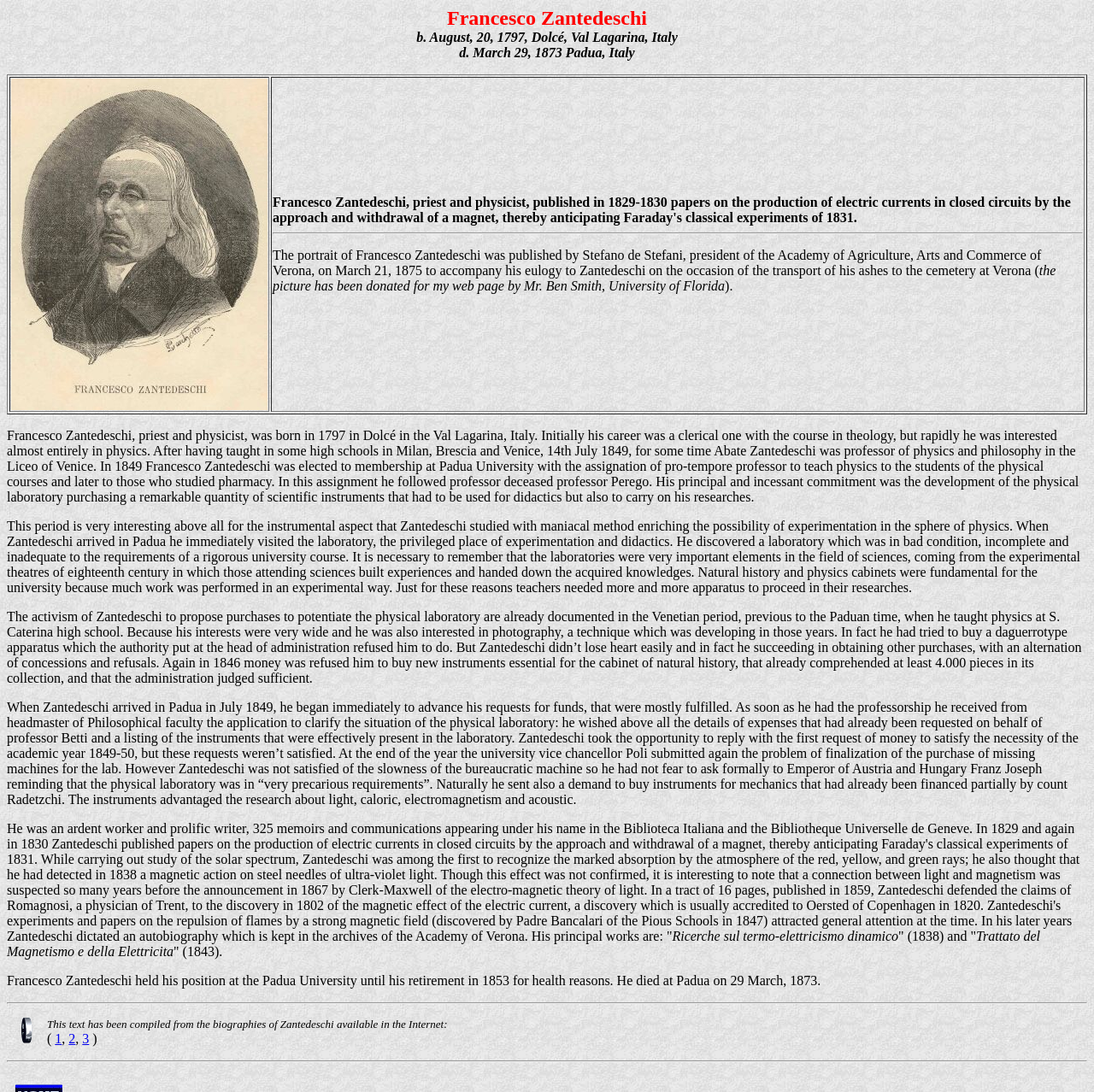Please give a short response to the question using one word or a phrase:
Where was Francesco Zantedeschi born?

Dolcé, Val Lagarina, Italy